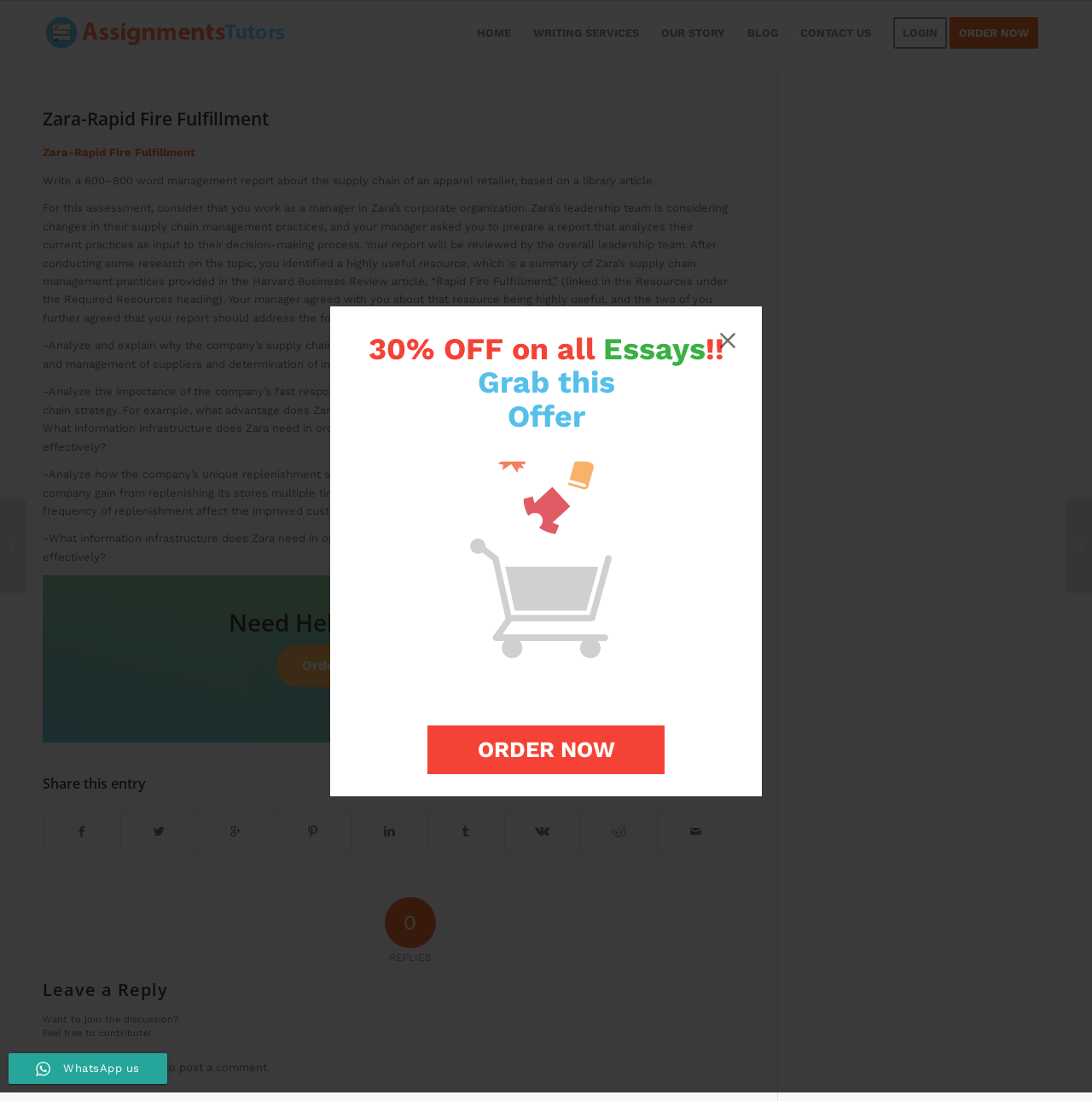Identify the bounding box coordinates of the clickable region to carry out the given instruction: "Click on the 'HOME' link".

[0.427, 0.001, 0.478, 0.059]